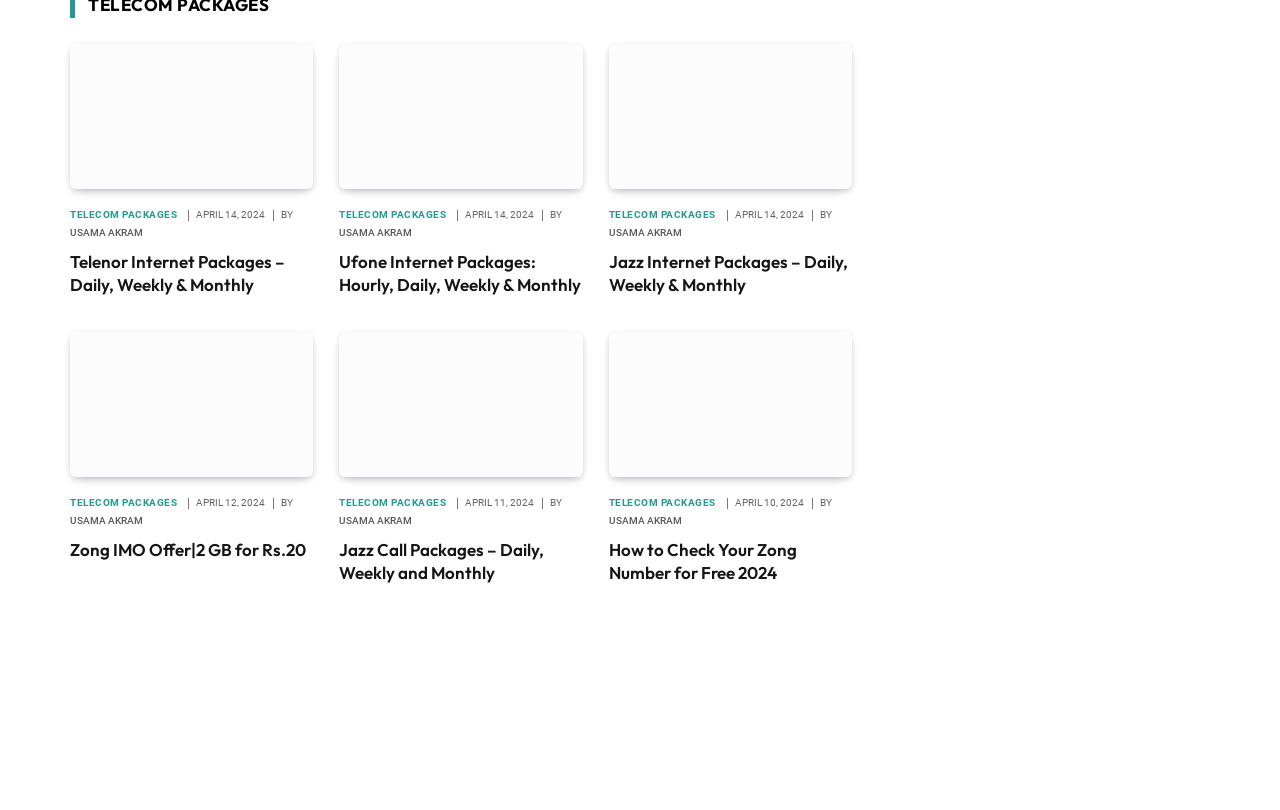Locate the bounding box coordinates of the item that should be clicked to fulfill the instruction: "Read about Jazz Internet Packages – 3G/4G Daily, Weekly & Monthly".

[0.476, 0.054, 0.666, 0.233]